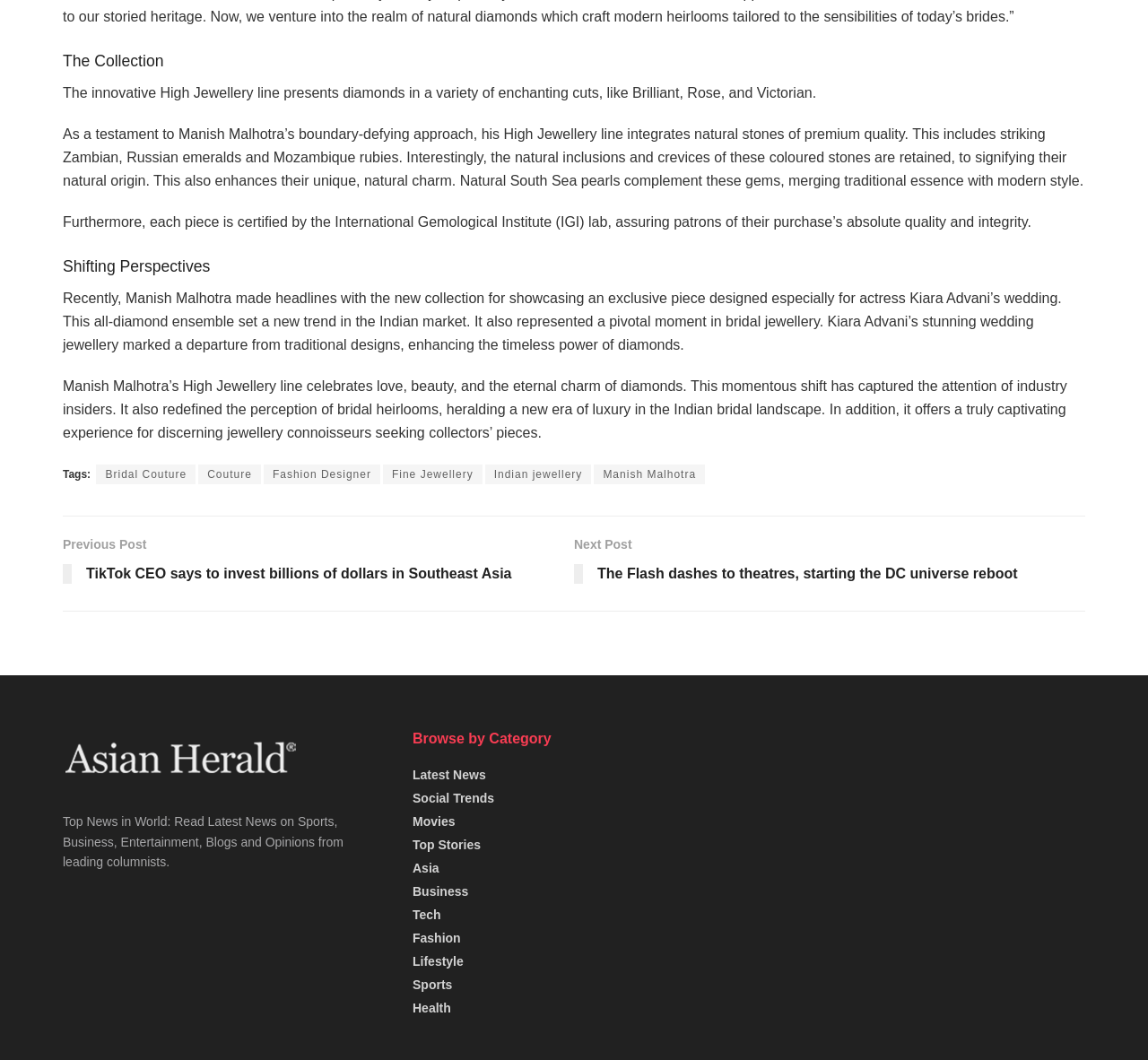Analyze the image and answer the question with as much detail as possible: 
Who is the actress mentioned in the article?

From the StaticText element 'Recently, Manish Malhotra made headlines with the new collection for showcasing an exclusive piece designed especially for actress Kiara Advani’s wedding.', we can infer that the actress mentioned in the article is Kiara Advani.